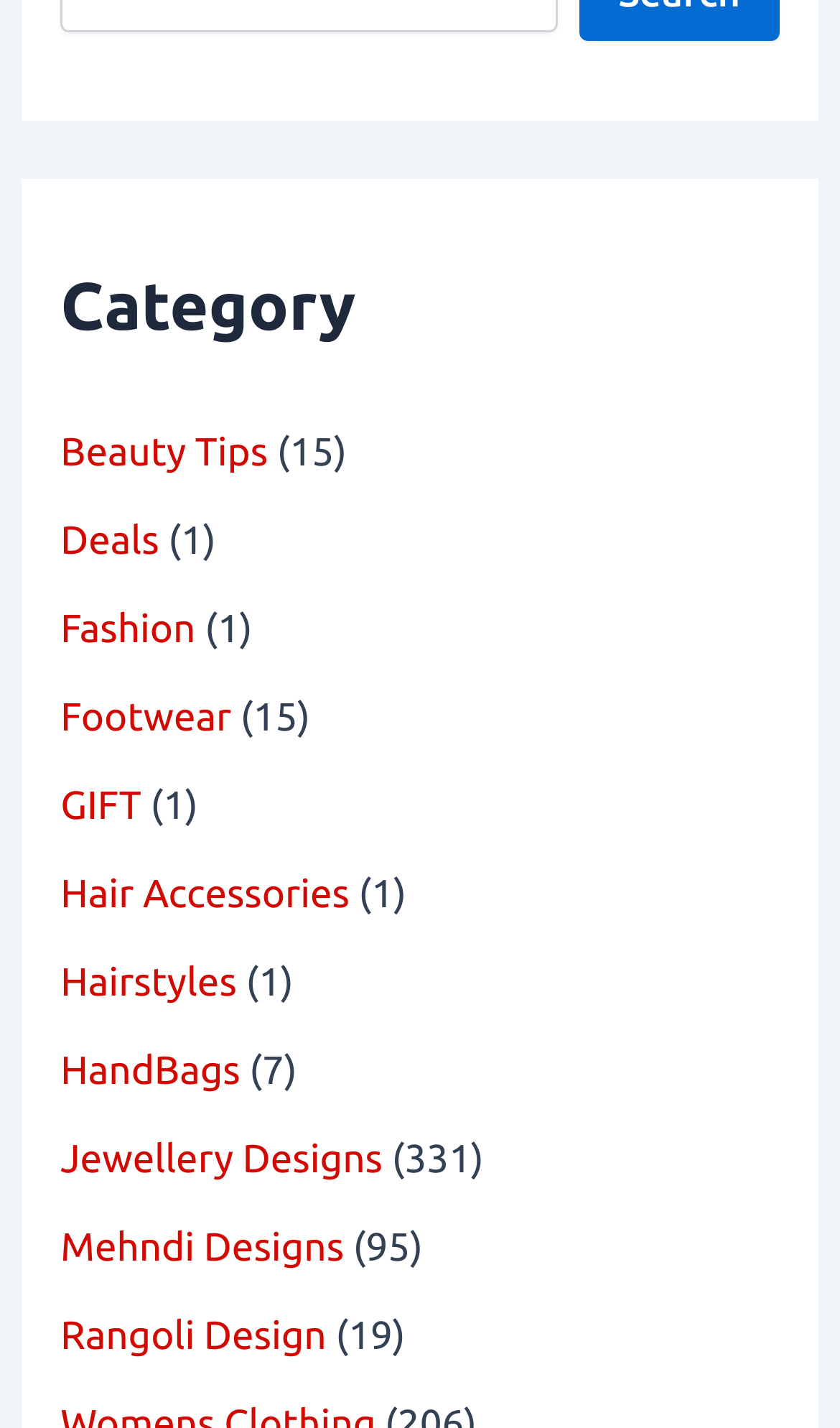What is the count of 'Mehndi Designs'?
Look at the image and answer the question with a single word or phrase.

95